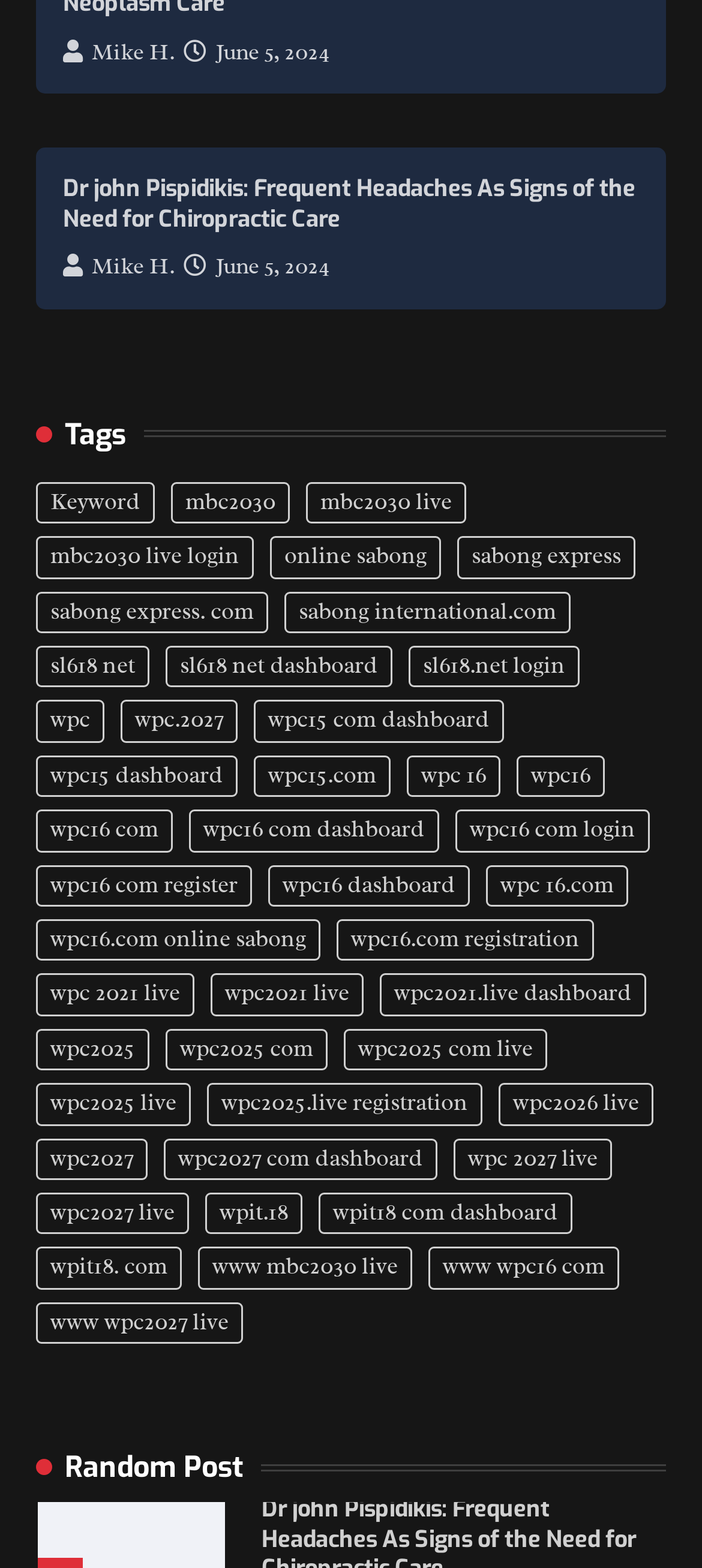Determine the bounding box coordinates of the region to click in order to accomplish the following instruction: "Read a random post". Provide the coordinates as four float numbers between 0 and 1, specifically [left, top, right, bottom].

[0.051, 0.925, 0.949, 0.947]